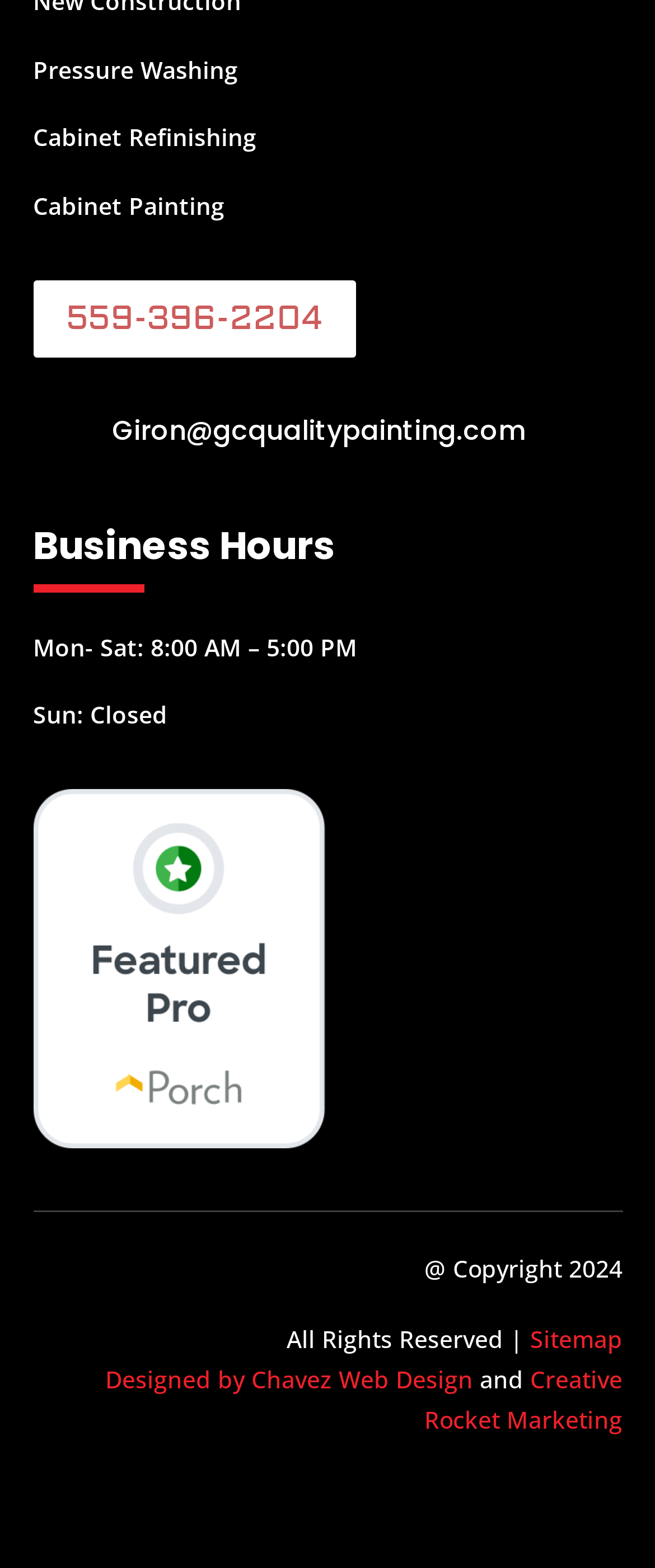Locate the bounding box of the UI element described in the following text: "Creative Rocket Marketing".

[0.647, 0.869, 0.95, 0.915]